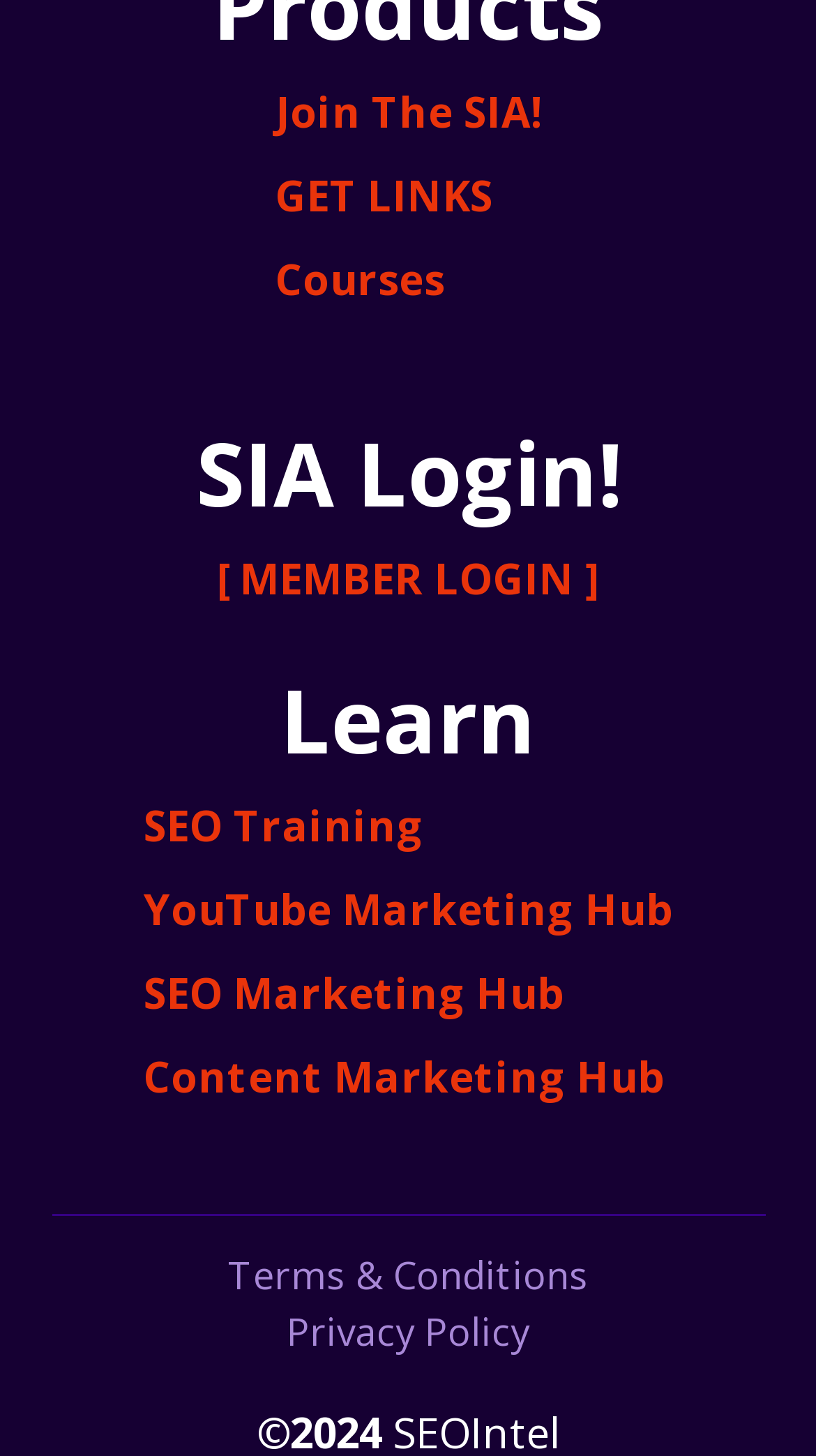Find the bounding box coordinates for the UI element that matches this description: "Content Marketing Hub".

[0.176, 0.711, 0.824, 0.769]